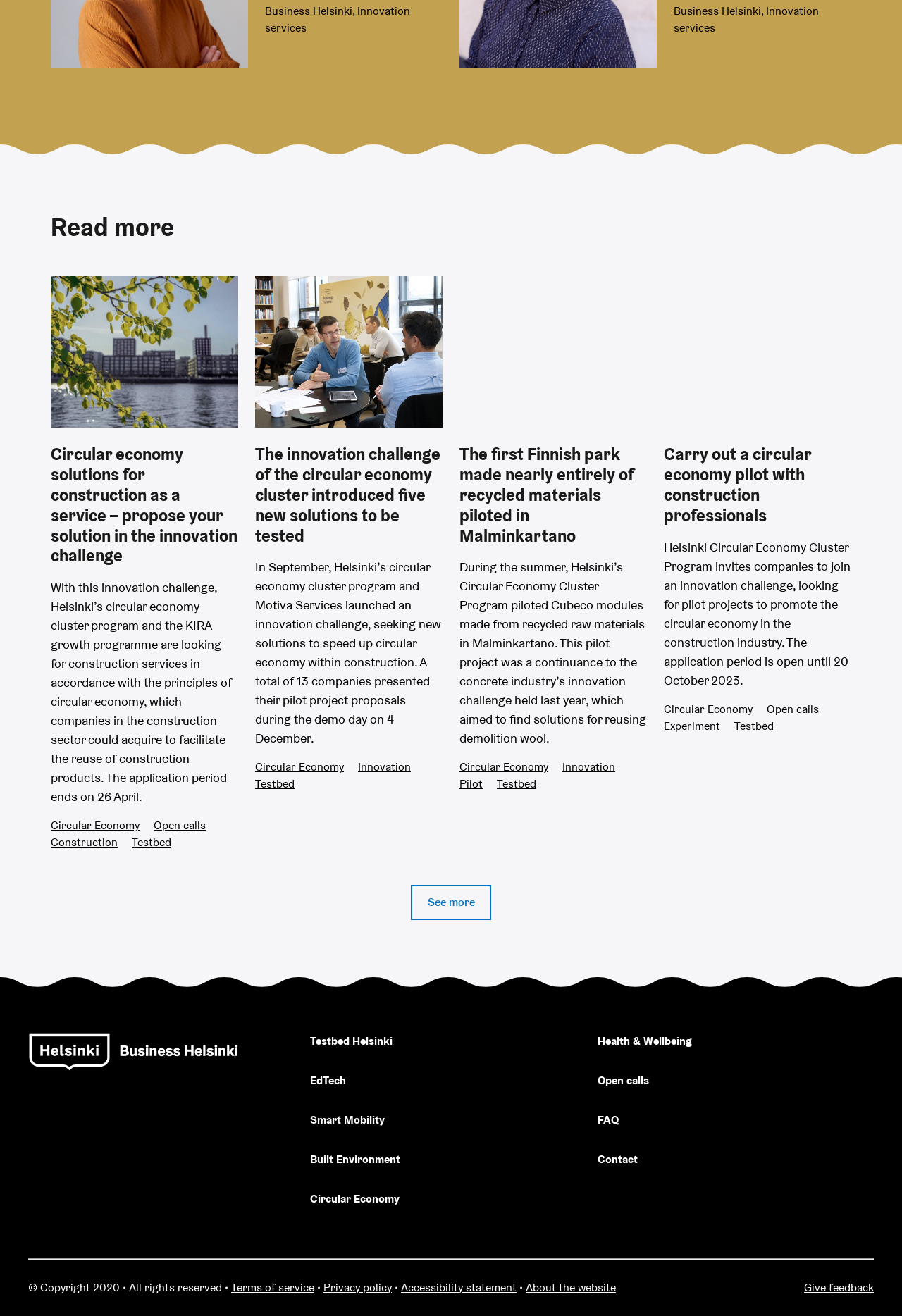Bounding box coordinates are specified in the format (top-left x, top-left y, bottom-right x, bottom-right y). All values are floating point numbers bounded between 0 and 1. Please provide the bounding box coordinate of the region this sentence describes: Pilot

[0.509, 0.59, 0.535, 0.601]